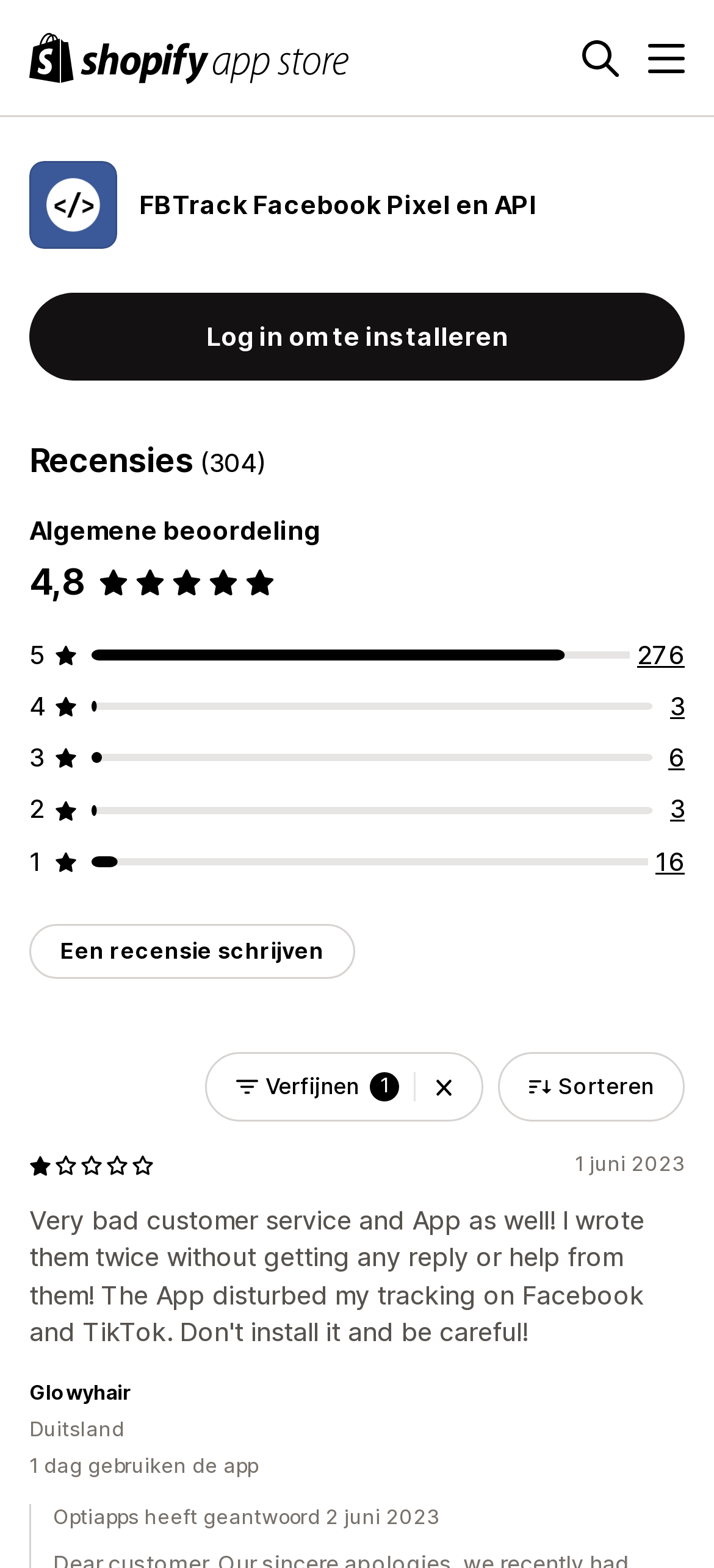Answer succinctly with a single word or phrase:
How many reviews are there in total?

304